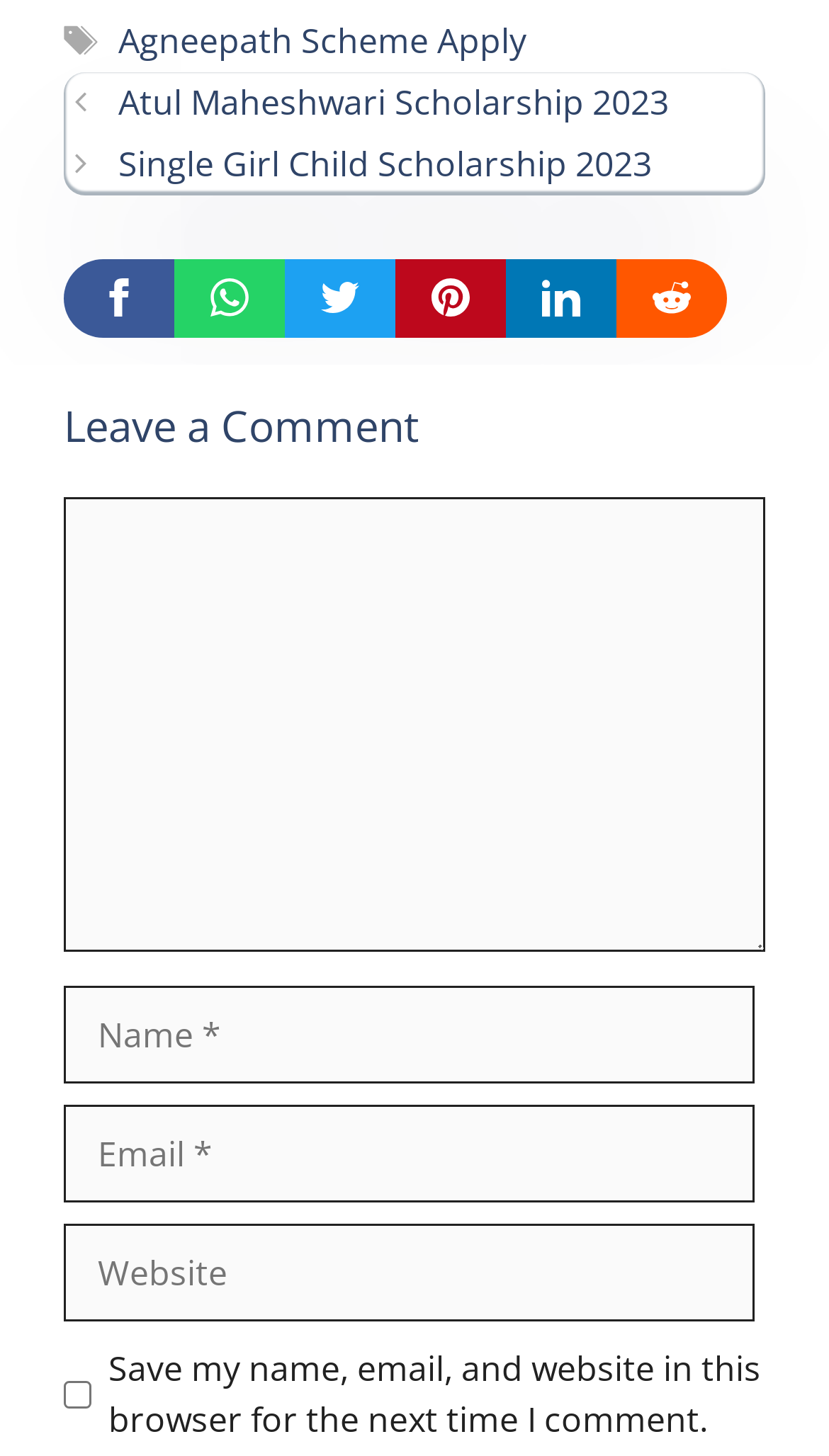What is the first link under 'Posts'?
Please answer the question with a single word or phrase, referencing the image.

Atul Maheshwari Scholarship 2023